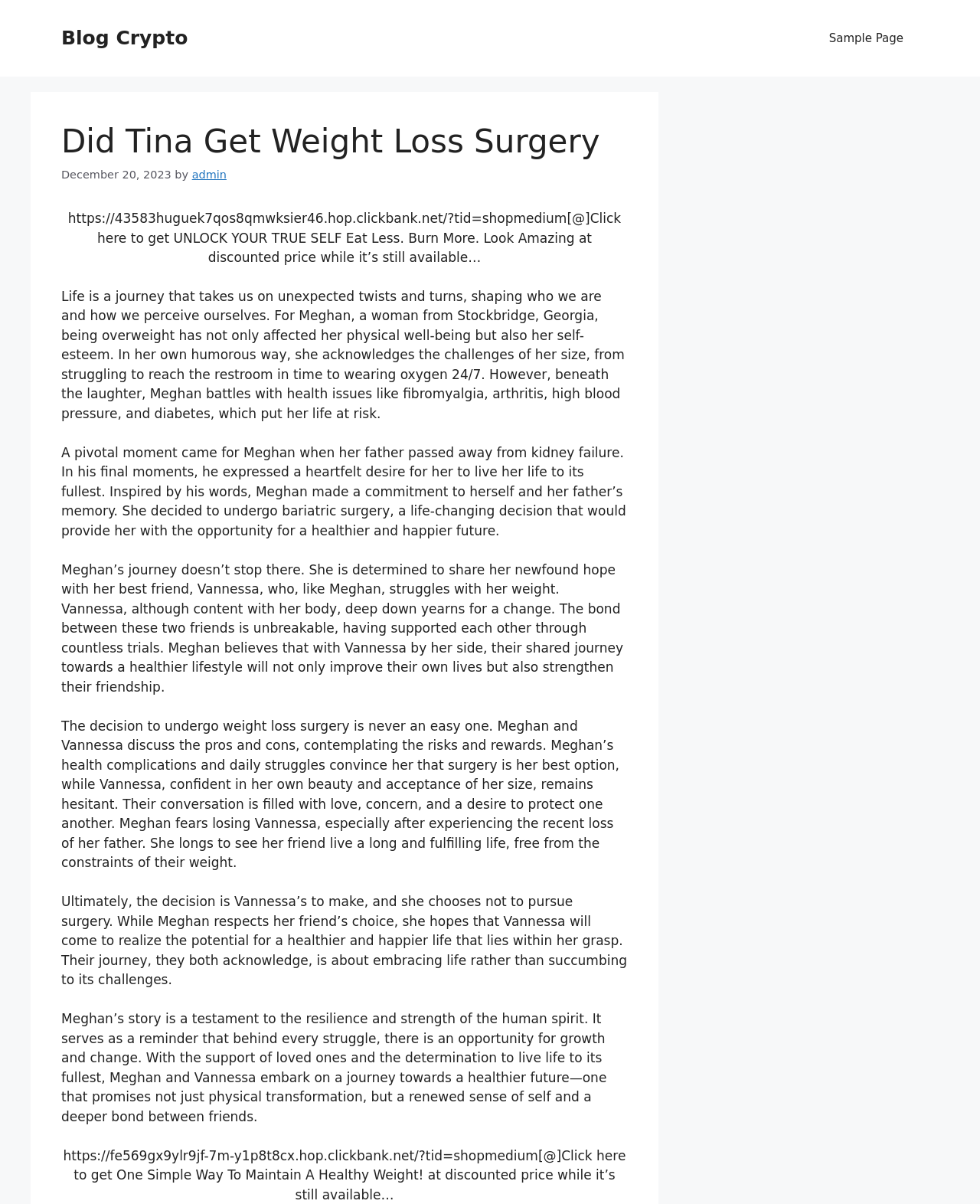Locate the bounding box coordinates of the UI element described by: "Sample Page". Provide the coordinates as four float numbers between 0 and 1, formatted as [left, top, right, bottom].

[0.83, 0.013, 0.938, 0.051]